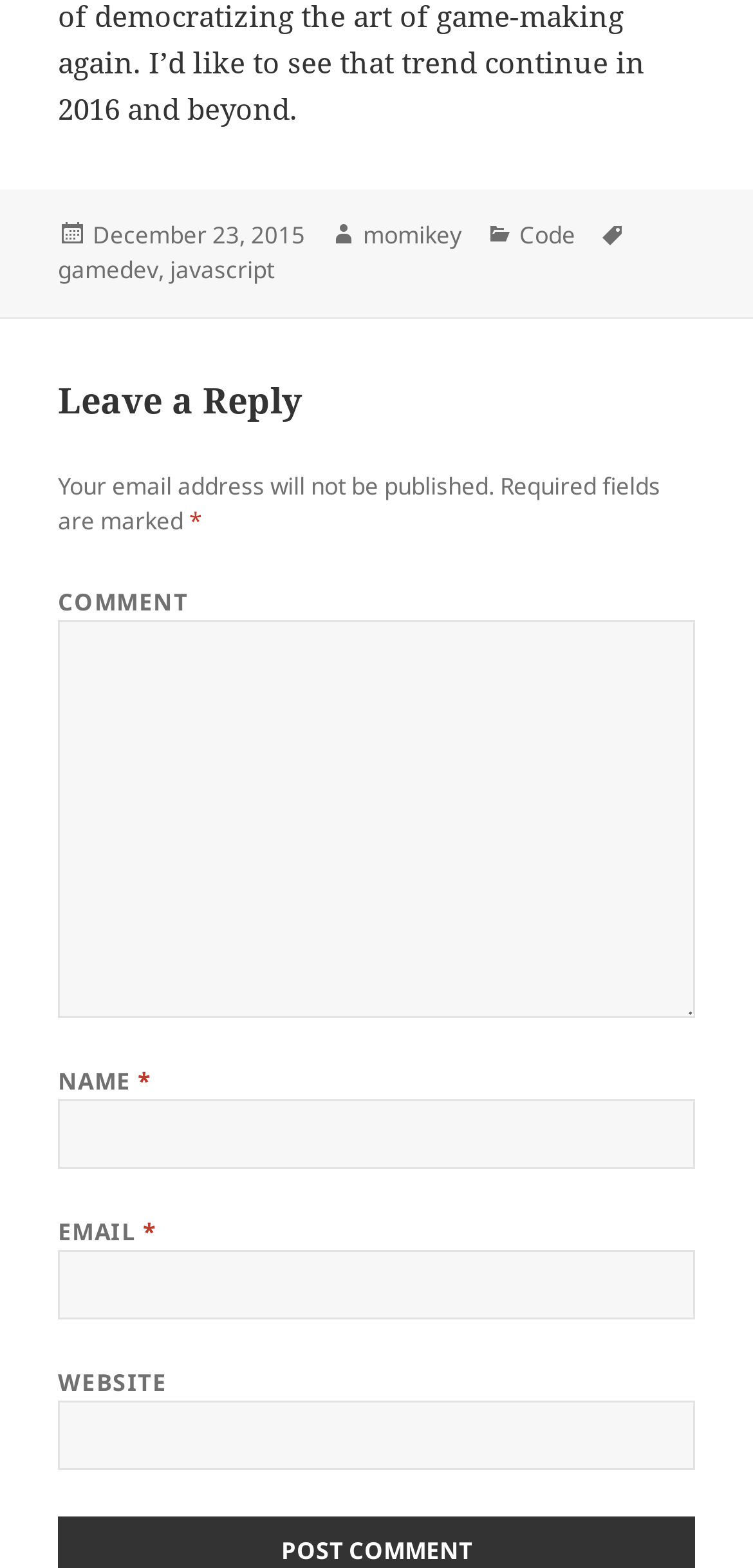Identify the bounding box coordinates necessary to click and complete the given instruction: "visit the 'Code' category".

[0.69, 0.139, 0.764, 0.161]